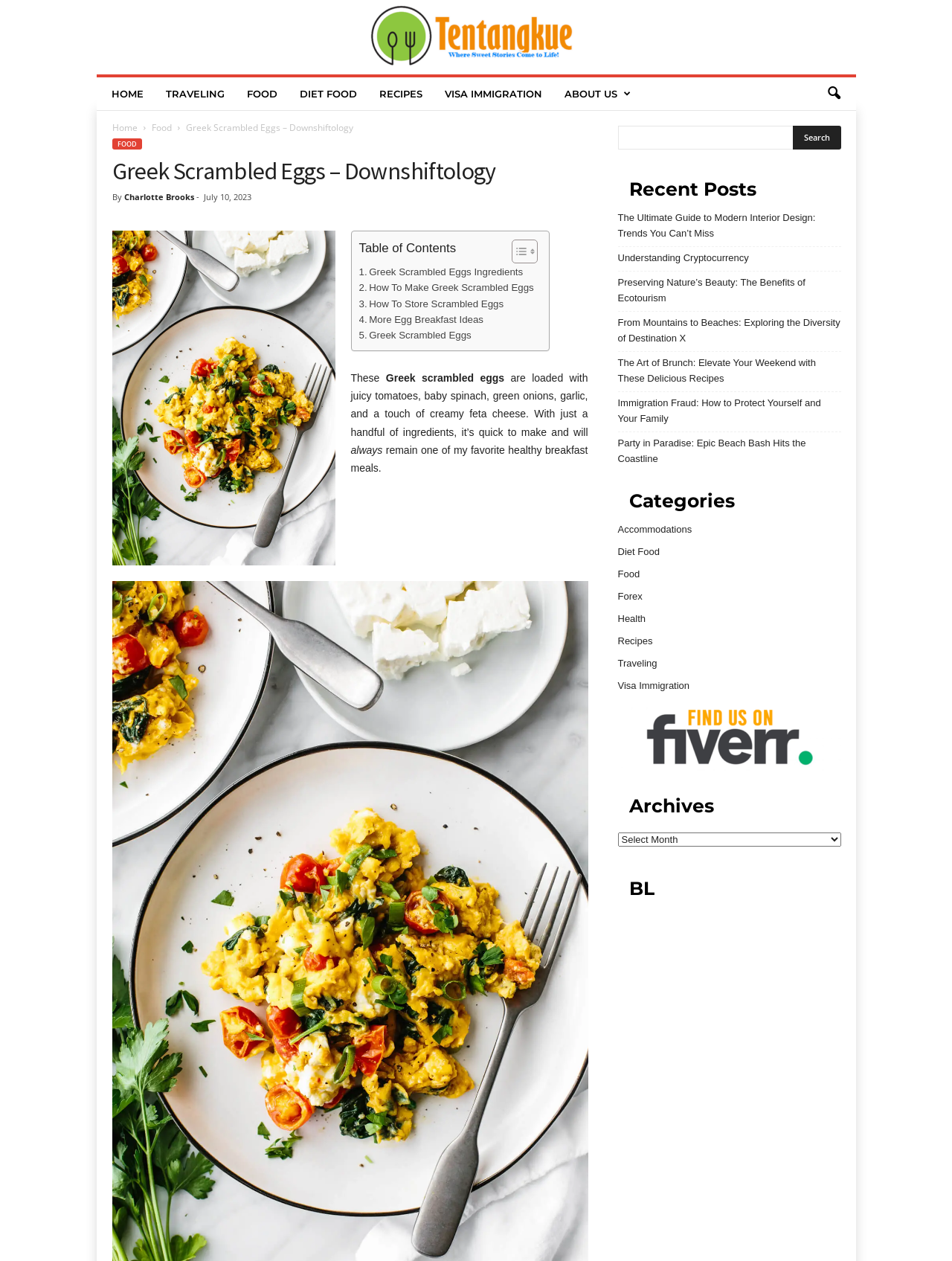Identify the bounding box coordinates of the clickable region necessary to fulfill the following instruction: "Click the 'RECIPES' link". The bounding box coordinates should be four float numbers between 0 and 1, i.e., [left, top, right, bottom].

[0.386, 0.061, 0.455, 0.087]